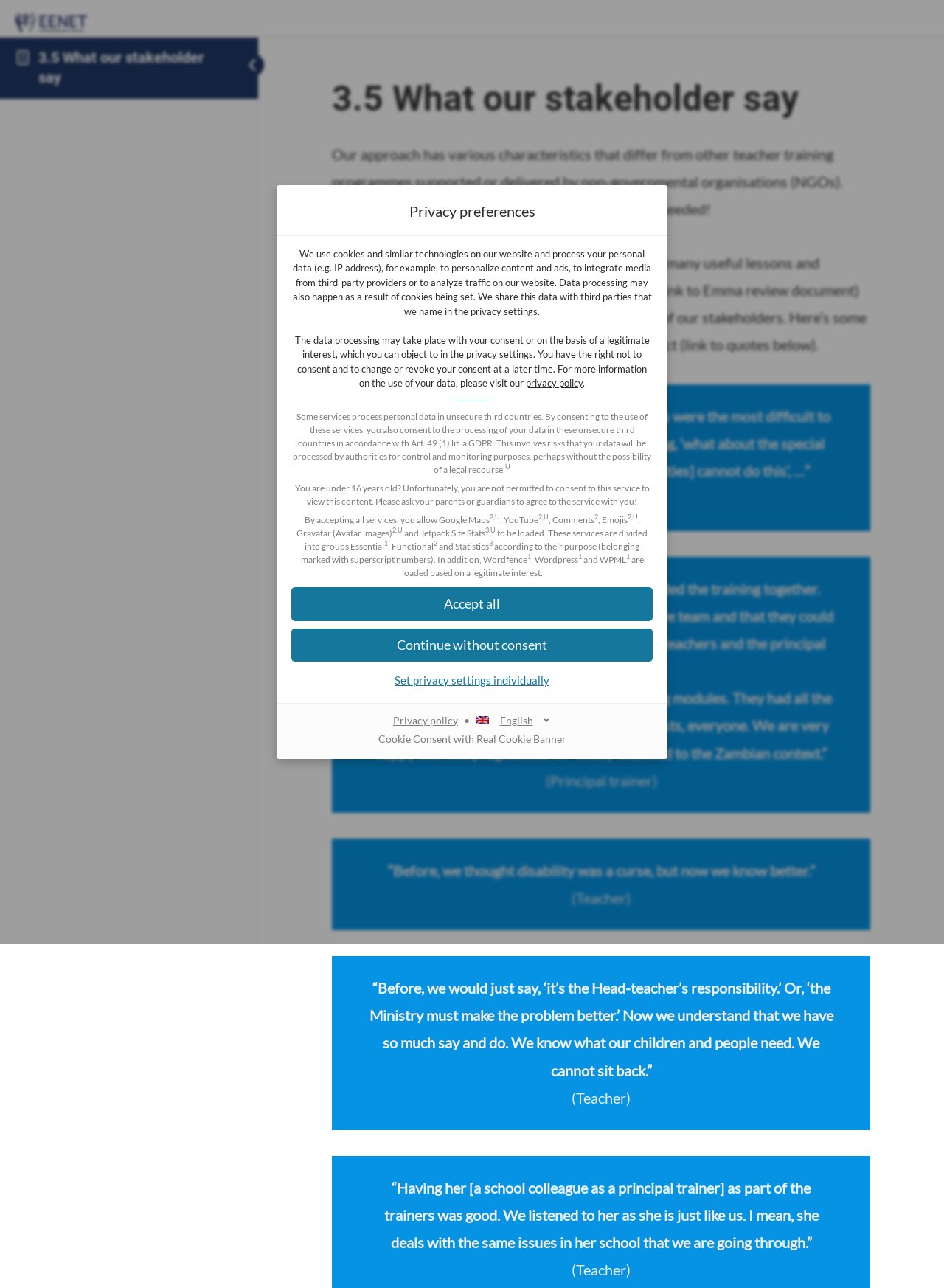Use a single word or phrase to answer the question:
What is the function of Wordfence, Wordpress, and WPML?

Loaded based on a legitimate interest